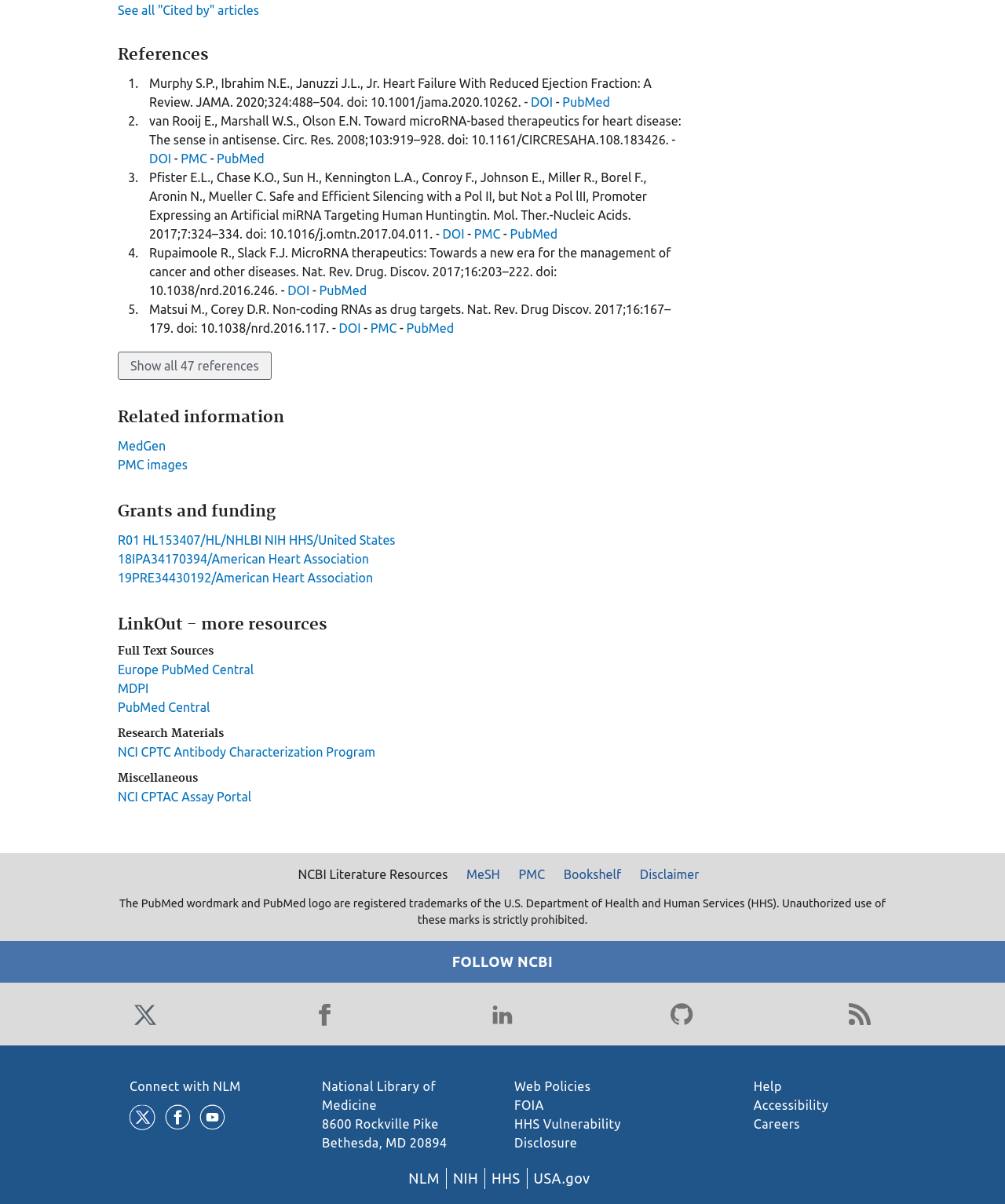How many links are under the 'Full Text Sources' heading?
Using the visual information, respond with a single word or phrase.

3